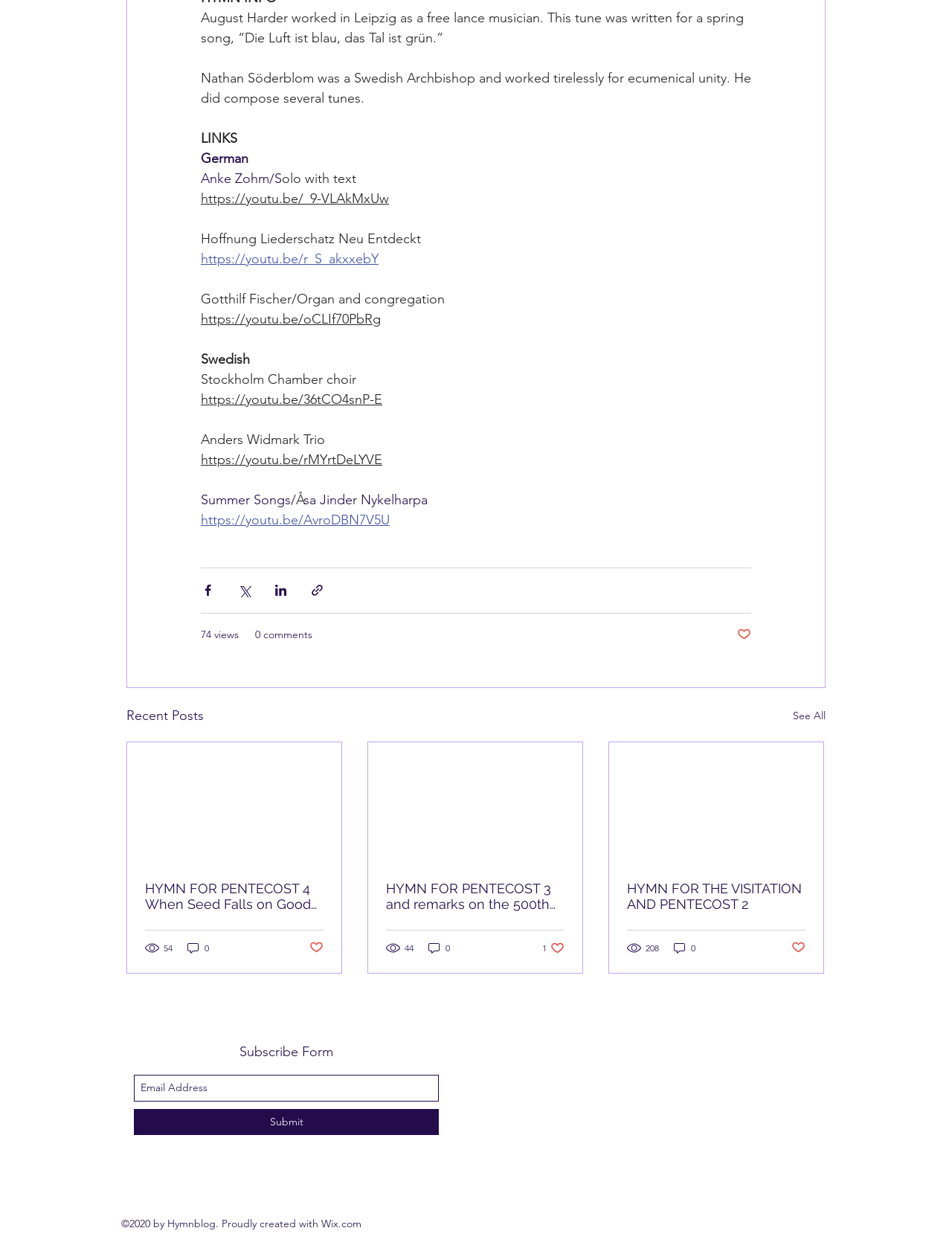Please locate the clickable area by providing the bounding box coordinates to follow this instruction: "Subscribe to the newsletter".

[0.141, 0.855, 0.461, 0.876]